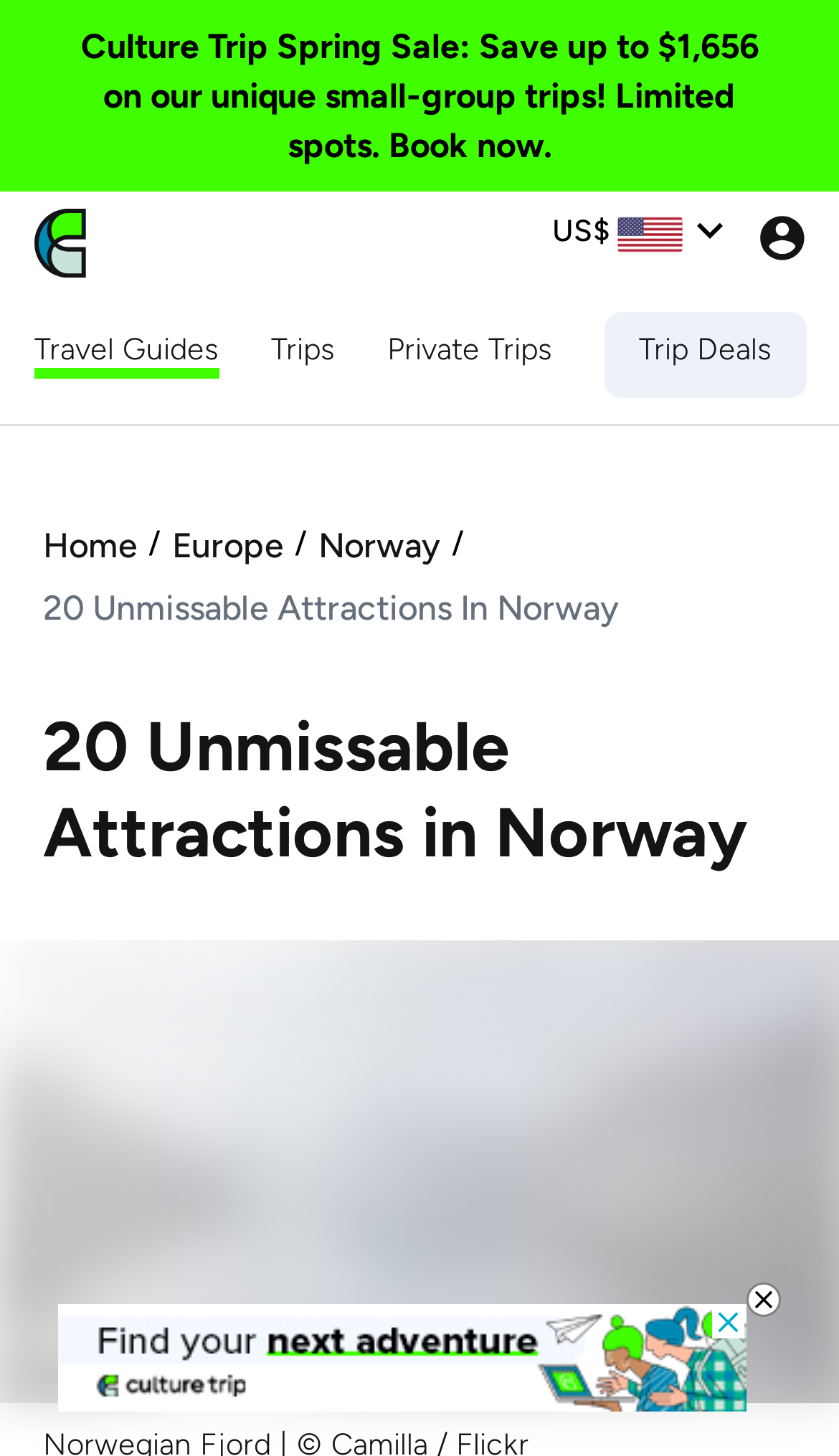Create a detailed narrative of the webpage’s visual and textual elements.

The webpage is a travel guide focused on Norway, with the title "20 Unmissable Attractions In Norway". At the top left, there is a Culture Trip logo, accompanied by a link to the company's spring sale promotion. Below the logo, there are four navigation links: "Travel Guides", "Trips", "Private Trips", and "Trip Deals". 

To the right of these links, there is a currency indicator showing "US$" with a currency icon and a dropdown button labeled "Name". This dropdown button contains links to the website's homepage, Europe, Norway, and the current page.

The main content of the webpage is headed by a title "20 Unmissable Attractions in Norway", which is followed by a large image of a Norwegian Fjord that spans the entire width of the page. 

At the bottom of the page, there is an advertisement iframe, which can be closed using a "close-ad" button at the top right corner of the ad.